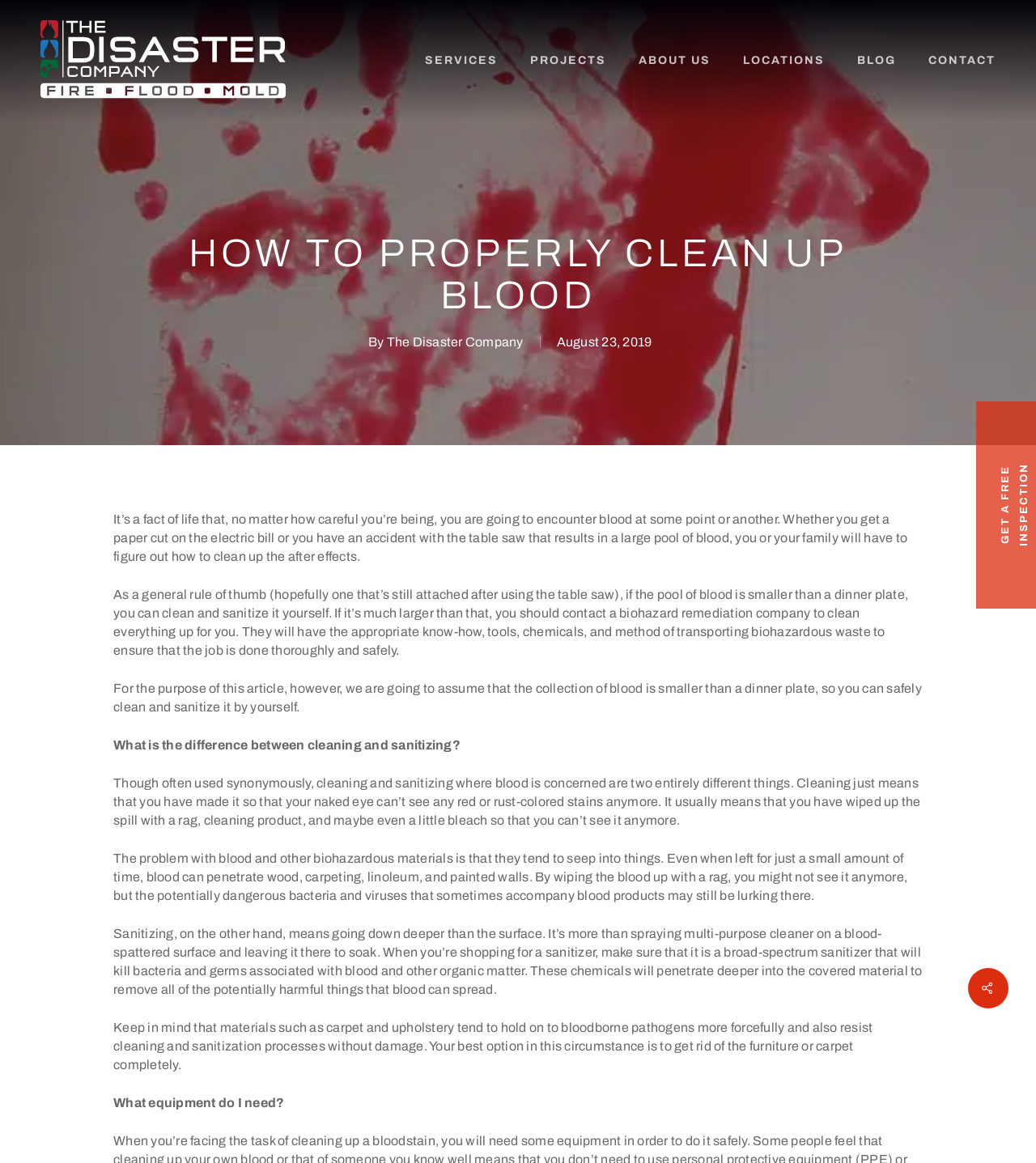Extract the bounding box of the UI element described as: "About Us".

[0.616, 0.047, 0.686, 0.058]